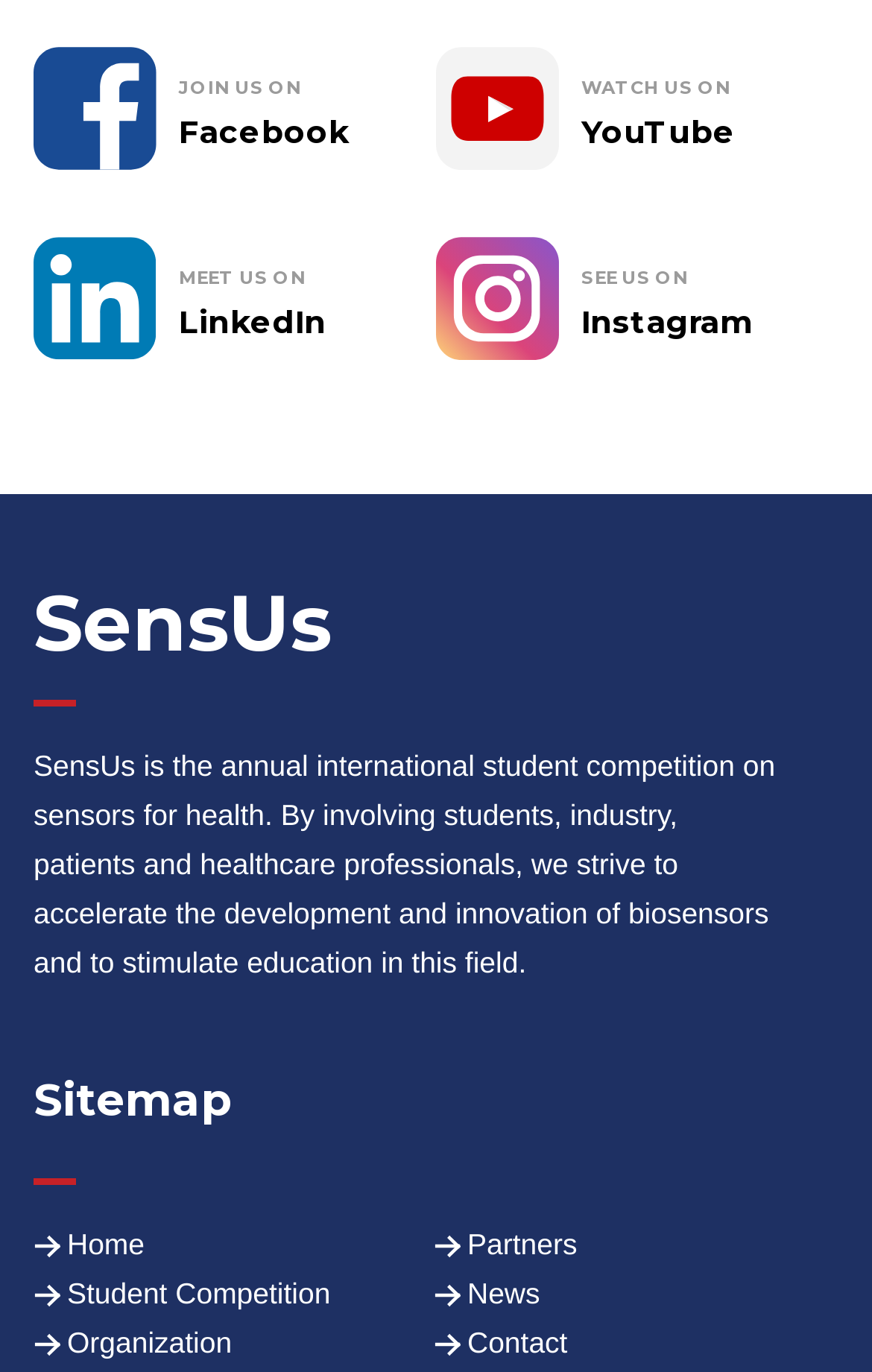Determine the bounding box coordinates for the clickable element required to fulfill the instruction: "Go to the Student Competition page". Provide the coordinates as four float numbers between 0 and 1, i.e., [left, top, right, bottom].

[0.077, 0.93, 0.379, 0.955]